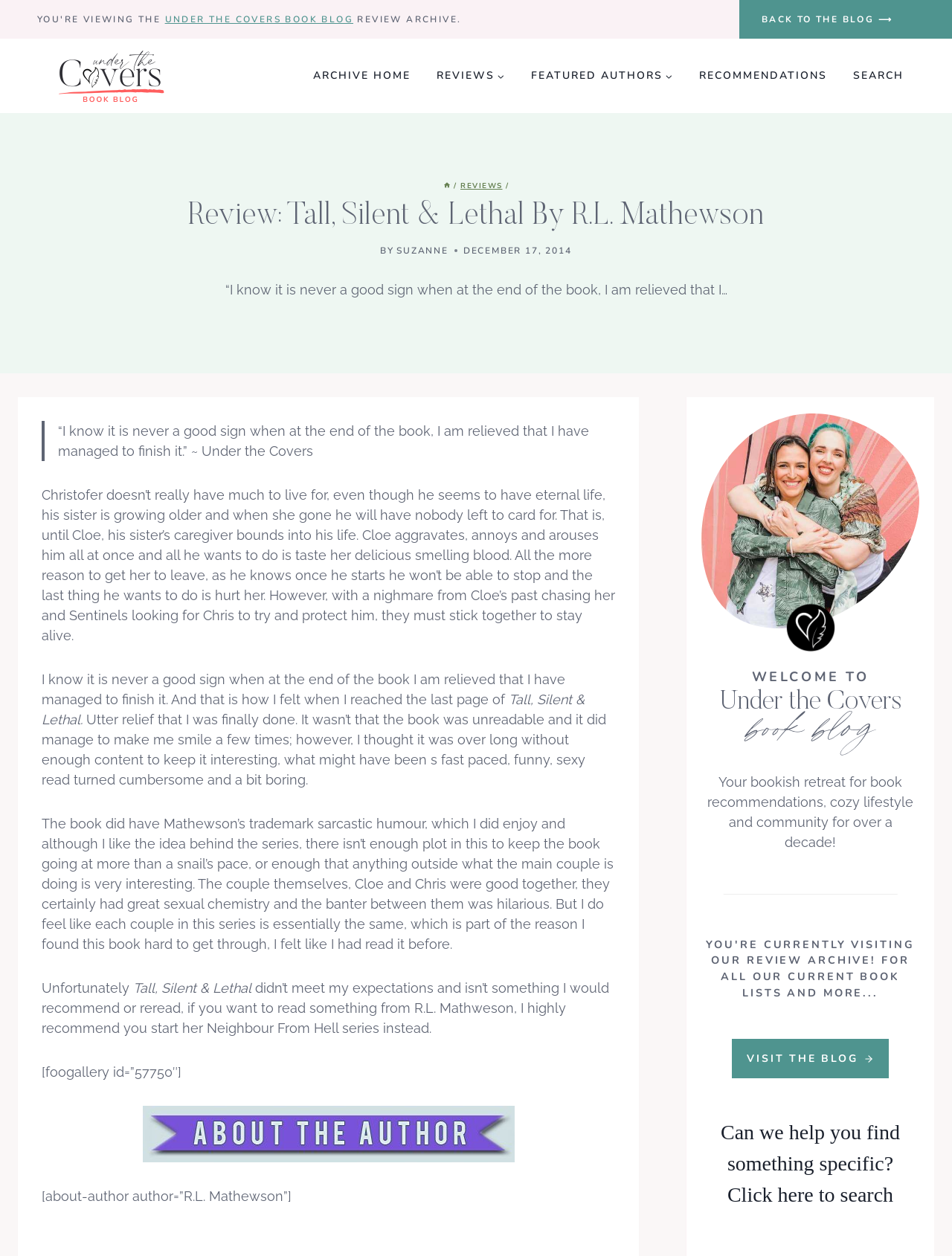What is the name of the book being reviewed?
Please analyze the image and answer the question with as much detail as possible.

I found the answer by looking at the heading element with the text 'Review: Tall, Silent & Lethal By R.L. Mathewson' and also in the static text elements that mention the book title.